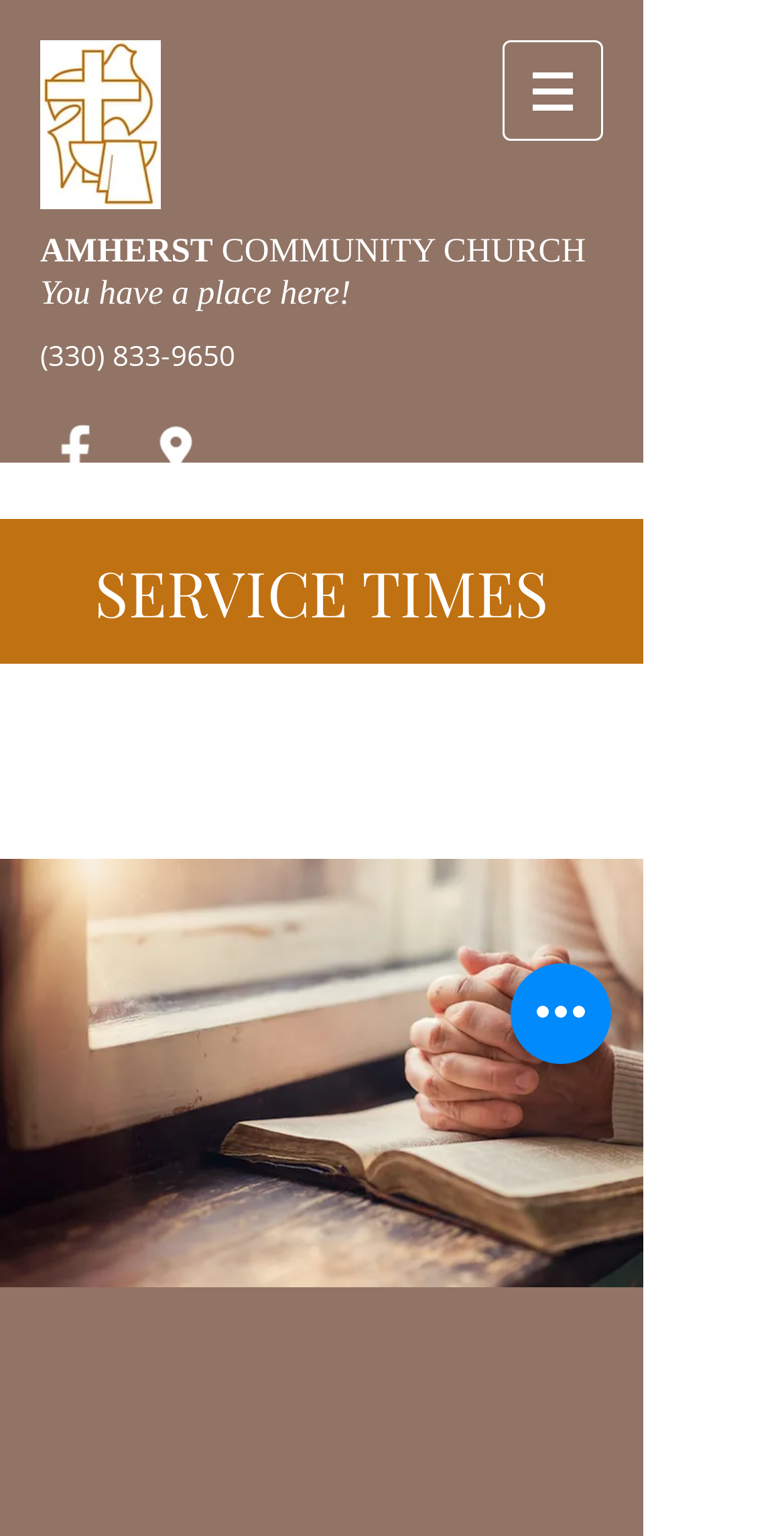Respond with a single word or phrase to the following question:
What is the phone number of the church?

(330) 833-9650